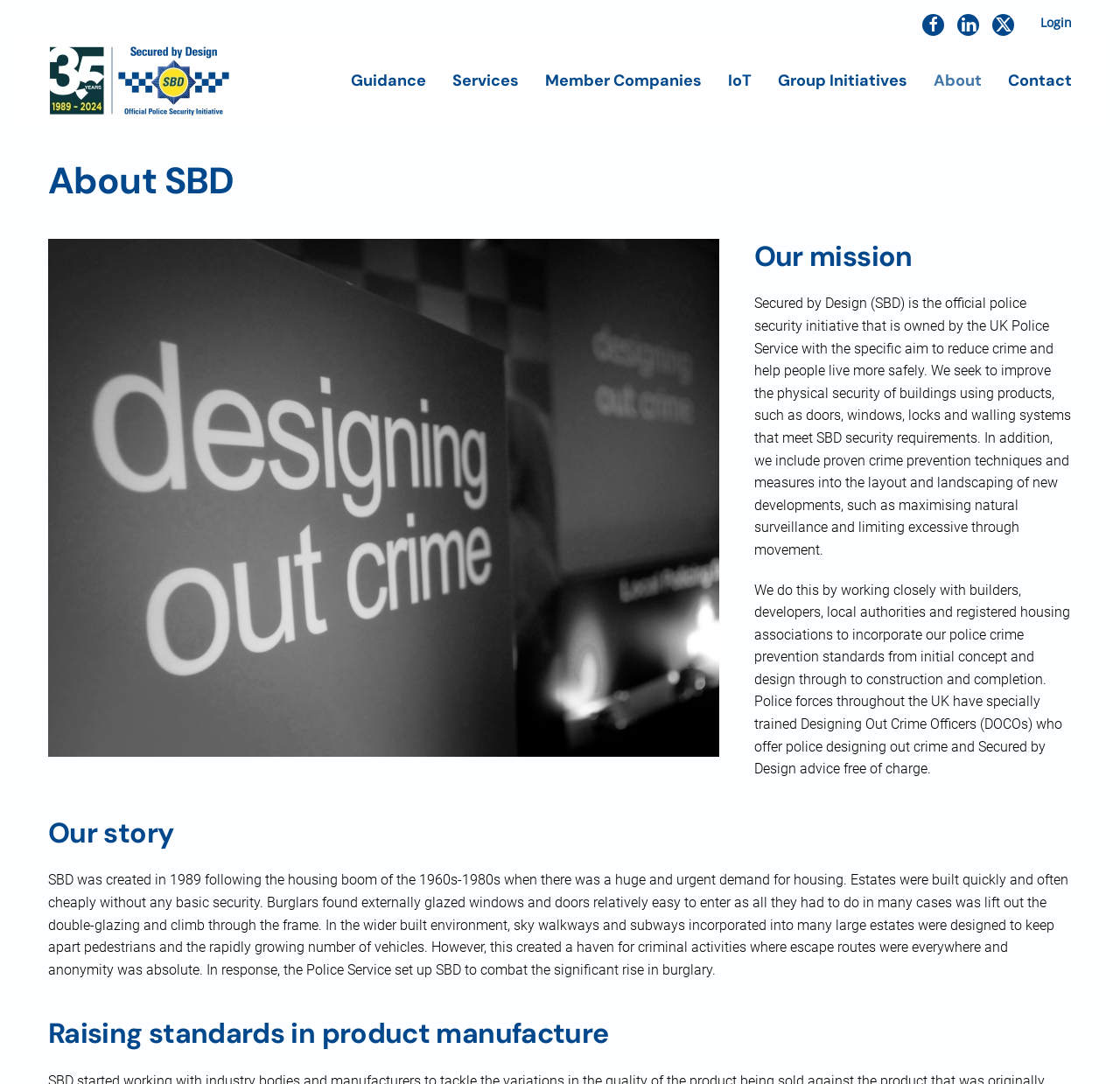Please provide the bounding box coordinates for the element that needs to be clicked to perform the instruction: "Click on the 'Contact' link". The coordinates must consist of four float numbers between 0 and 1, formatted as [left, top, right, bottom].

[0.9, 0.042, 0.957, 0.107]